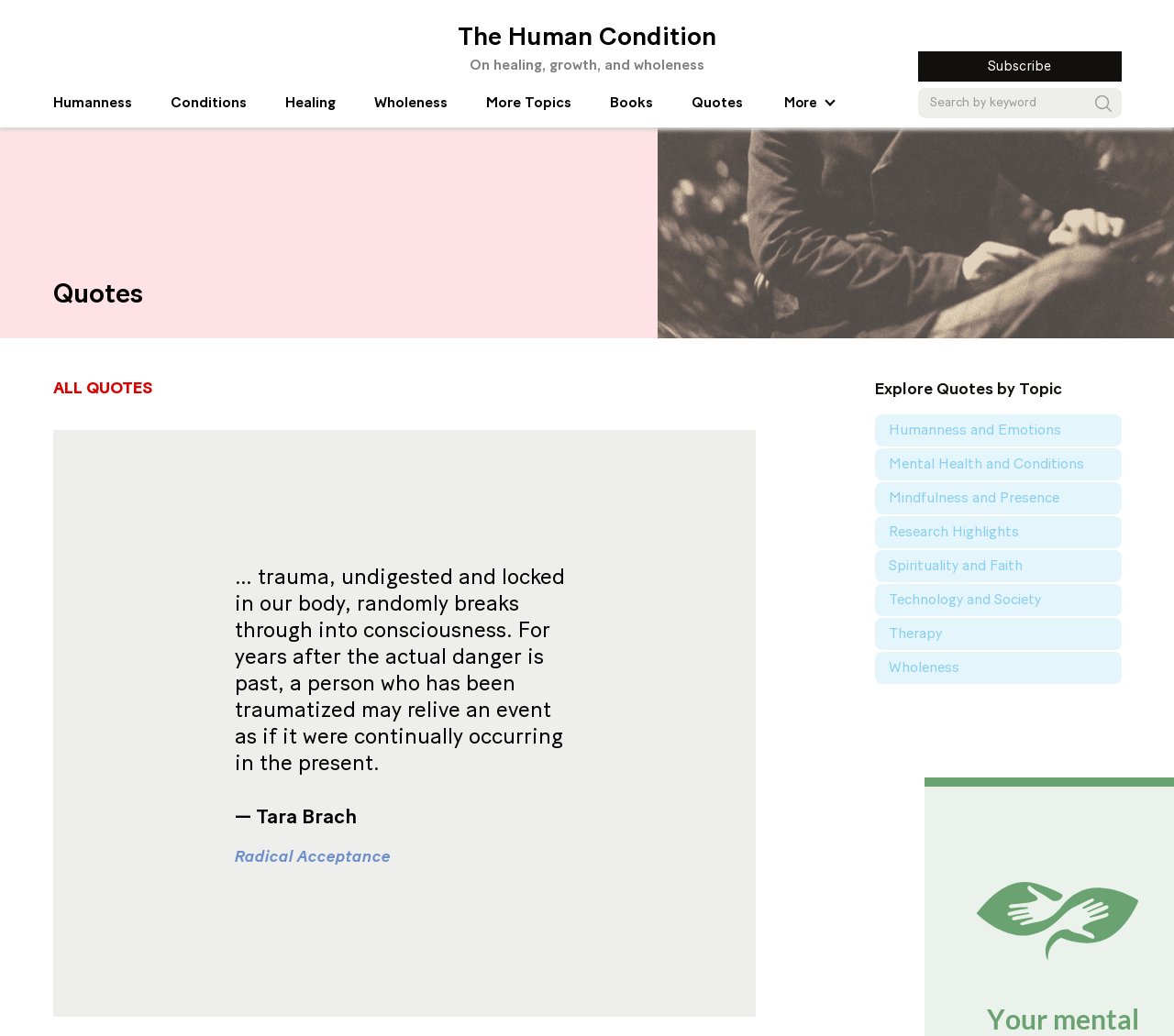Identify the bounding box coordinates for the element you need to click to achieve the following task: "Read Radical Acceptance". Provide the bounding box coordinates as four float numbers between 0 and 1, in the form [left, top, right, bottom].

[0.2, 0.819, 0.333, 0.835]